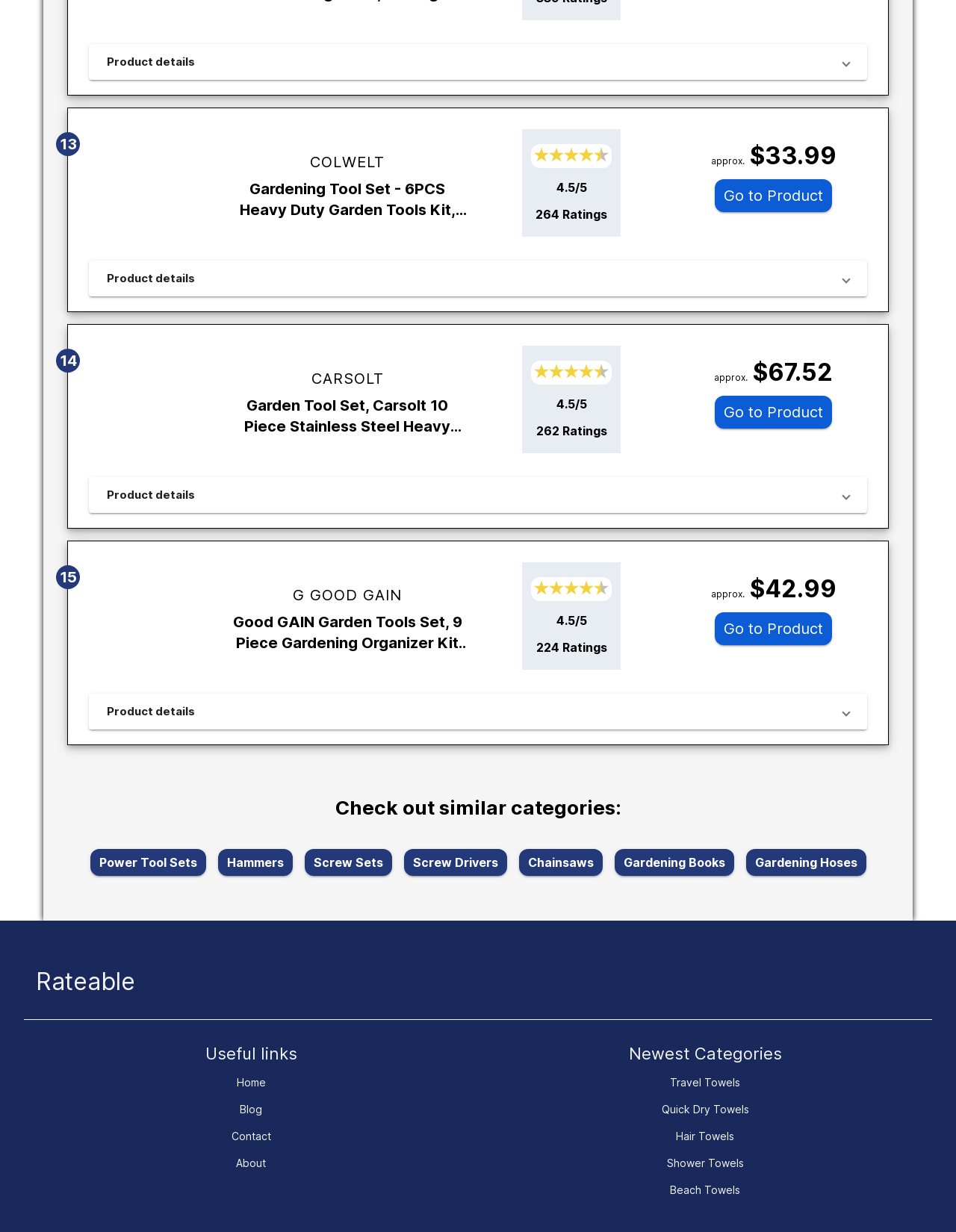Can you show the bounding box coordinates of the region to click on to complete the task described in the instruction: "View the product with '4.5/5' rating"?

[0.582, 0.146, 0.614, 0.158]